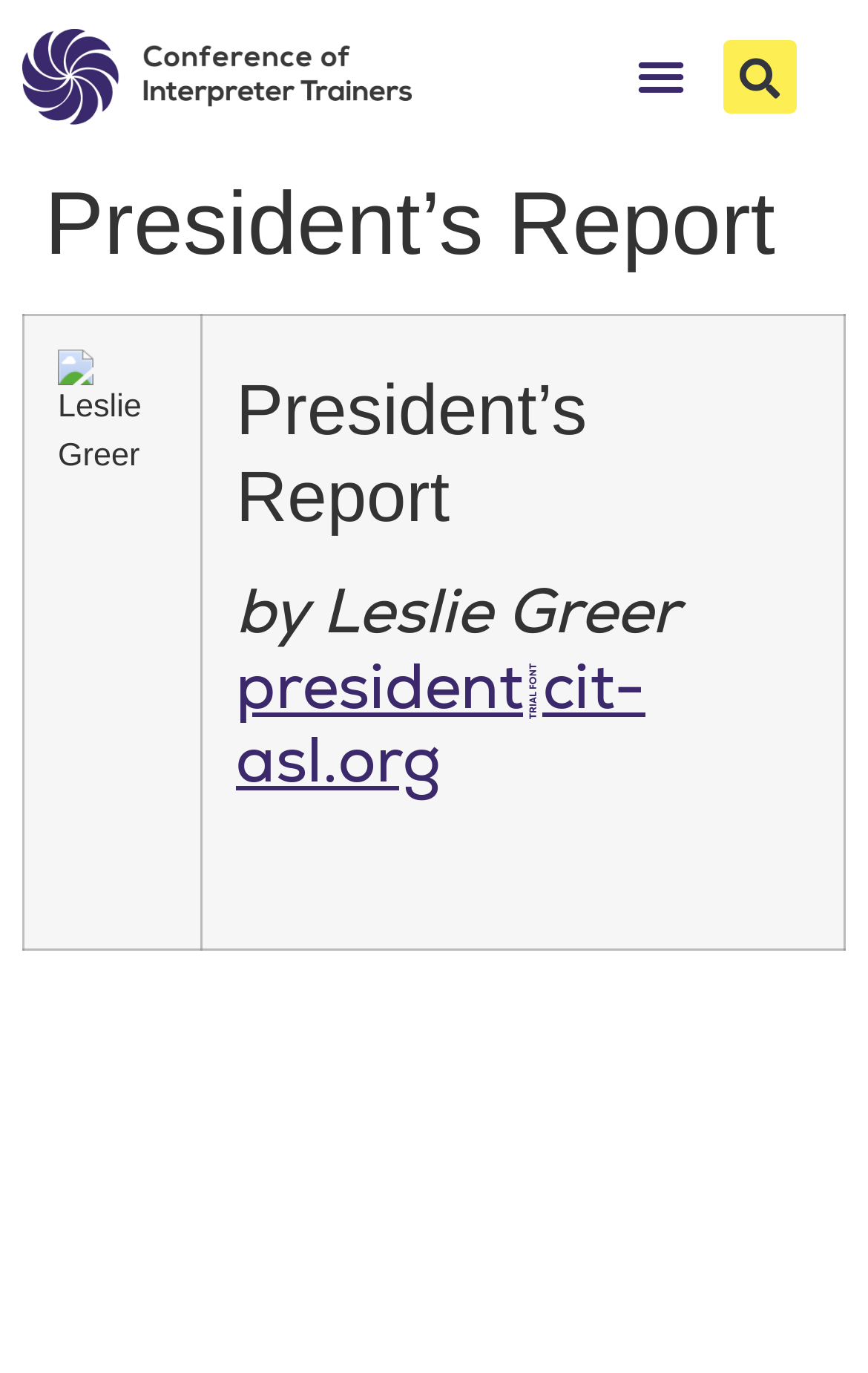Provide an in-depth caption for the elements present on the webpage.

The webpage is titled "President's Report - Conference of Interpreter Trainers". At the top left, there is a link, and to the right of it, a button labeled "Menu Toggle" that is not expanded. Further to the right, there is a search bar with a "Search" button.

Below the top section, there is a header with the title "President's Report". Underneath the header, there is a table with a single row. The row contains two grid cells. The first grid cell contains an image of Leslie Greer, positioned at the top left of the cell. The second grid cell contains the text "President's Report by Leslie Greer president@cit-asl.org", which is divided into three sections. The first section is a heading with the title "President's Report", the second section is a heading with the author's name and email address, and the third section is a non-descriptive text. The email address "president@cit-asl.org" is a clickable link.